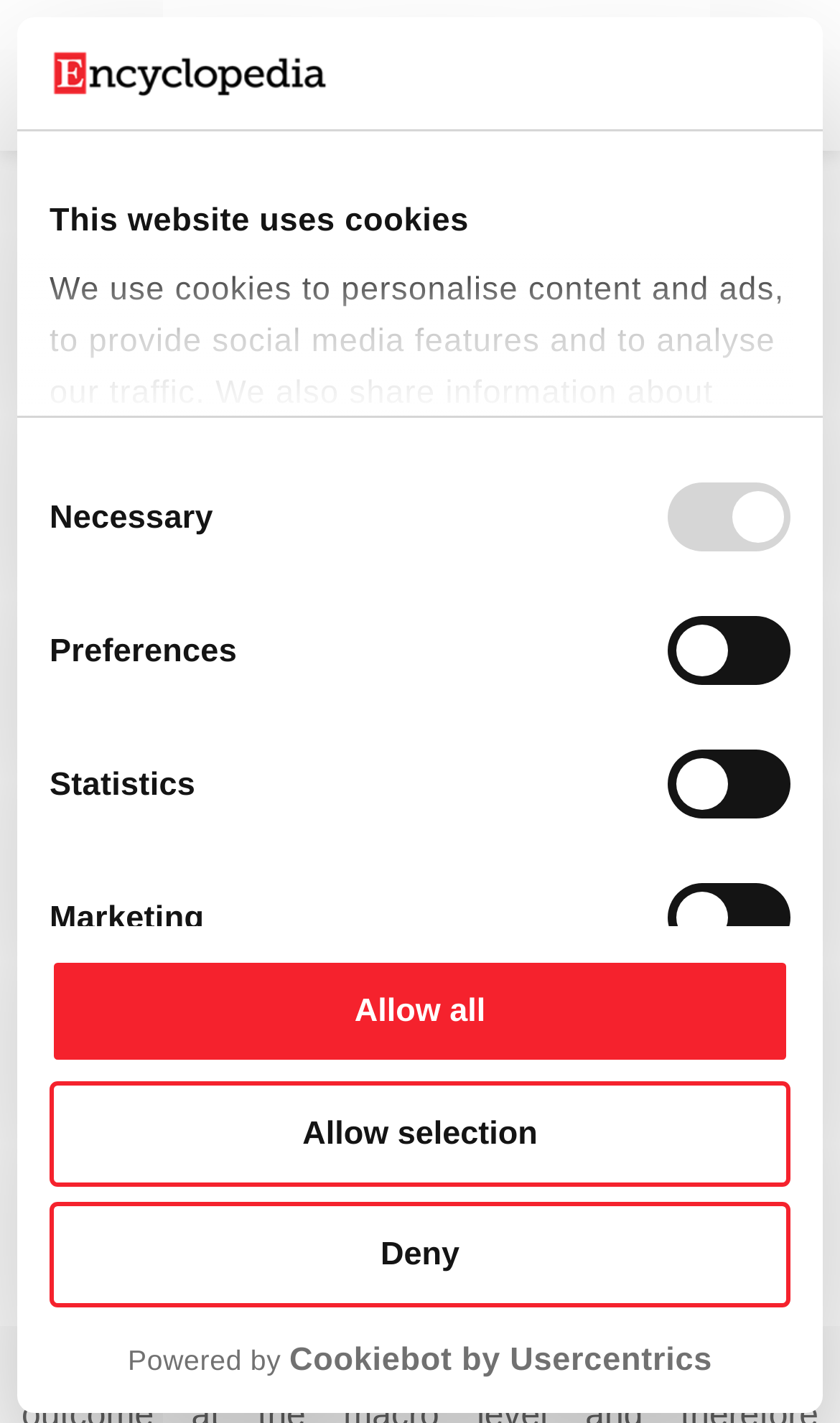What is the title of the current page?
Please provide a single word or phrase as your answer based on the image.

Social, Cultural, and Economic Determinants of Well-Being